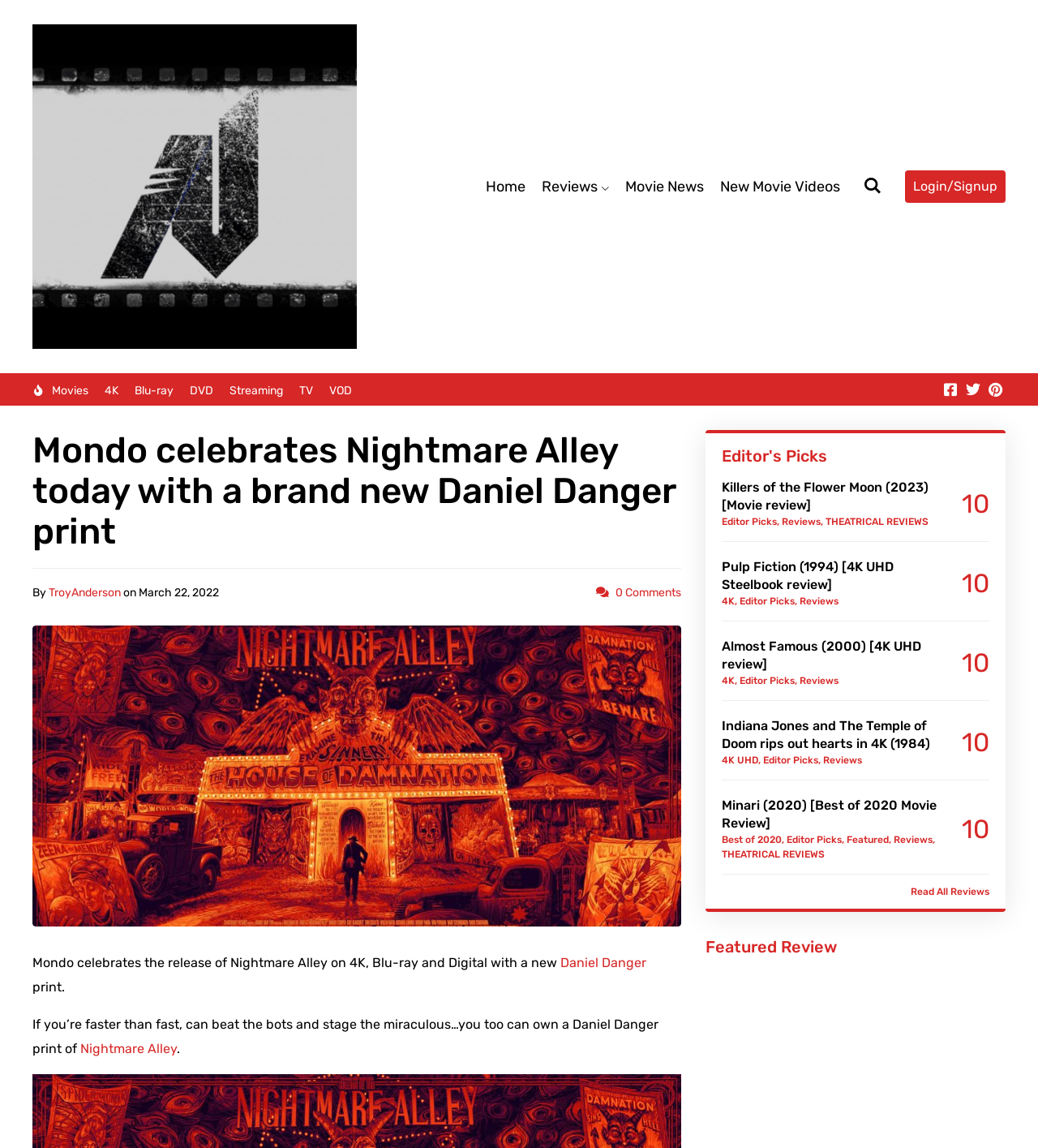Find the bounding box coordinates of the clickable element required to execute the following instruction: "Login or Signup". Provide the coordinates as four float numbers between 0 and 1, i.e., [left, top, right, bottom].

[0.872, 0.148, 0.969, 0.177]